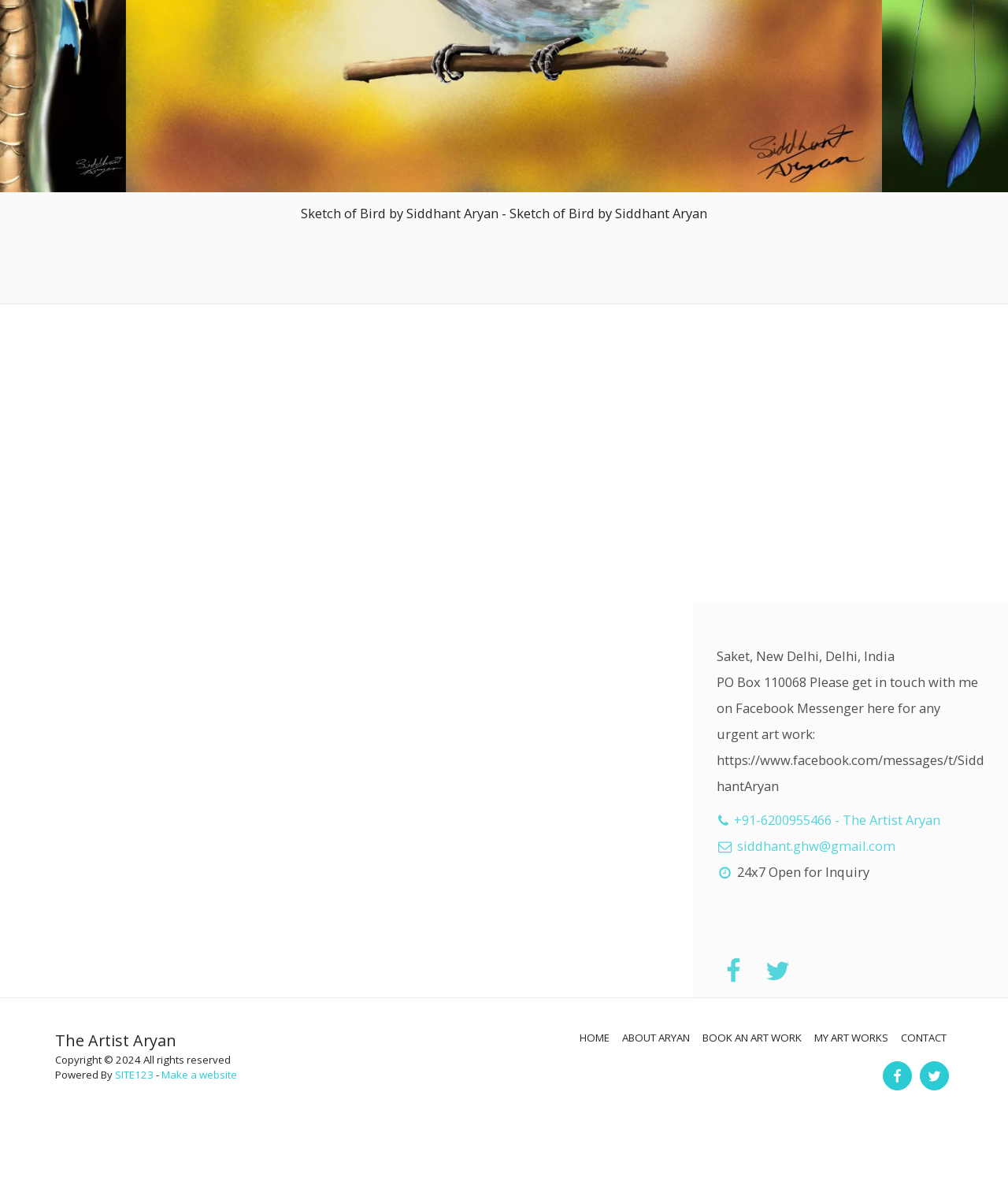Please provide the bounding box coordinates for the element that needs to be clicked to perform the following instruction: "Call the artist". The coordinates should be given as four float numbers between 0 and 1, i.e., [left, top, right, bottom].

[0.711, 0.687, 0.932, 0.702]